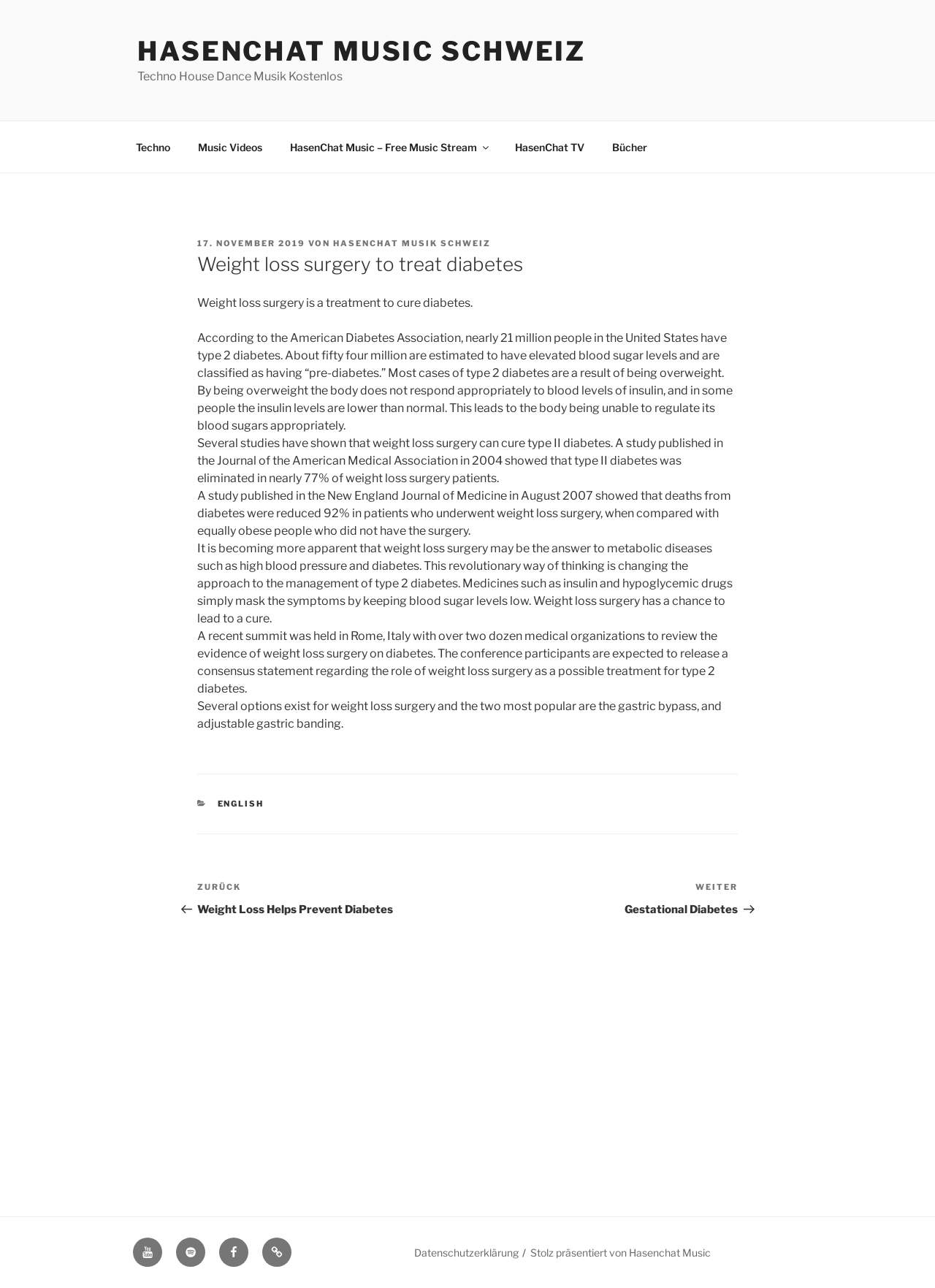Please find the bounding box coordinates of the element that needs to be clicked to perform the following instruction: "Read the article about weight loss surgery to treat diabetes". The bounding box coordinates should be four float numbers between 0 and 1, represented as [left, top, right, bottom].

[0.211, 0.184, 0.789, 0.648]